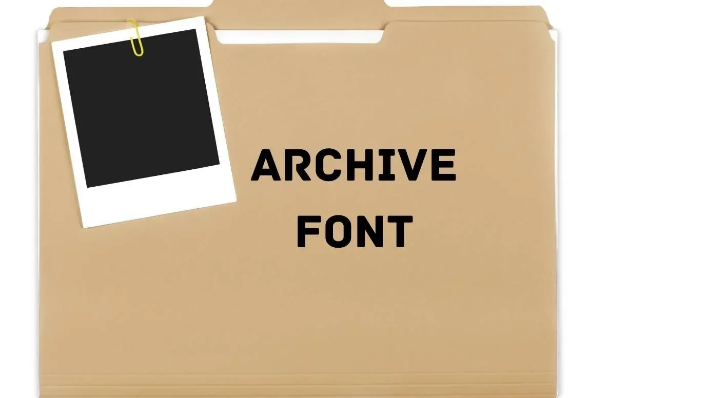Provide a brief response in the form of a single word or phrase:
Is the text 'ARCHIVE FONT' in lowercase?

No